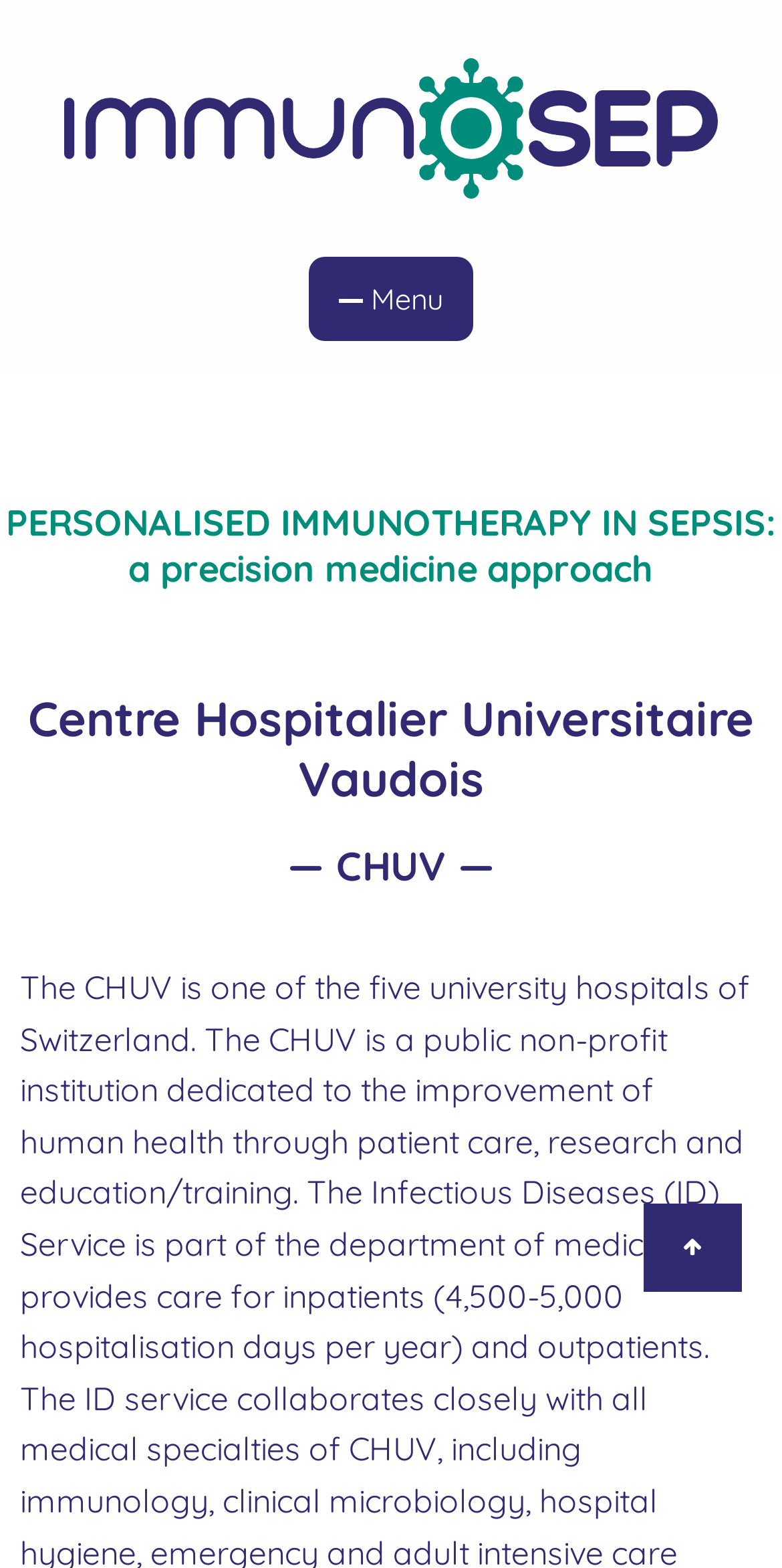Respond with a single word or phrase to the following question: What is the text above the 'Centre Hospitalier Universitaire Vaudois' heading?

PERSONALISED IMMUNOTHERAPY IN SEPSIS: